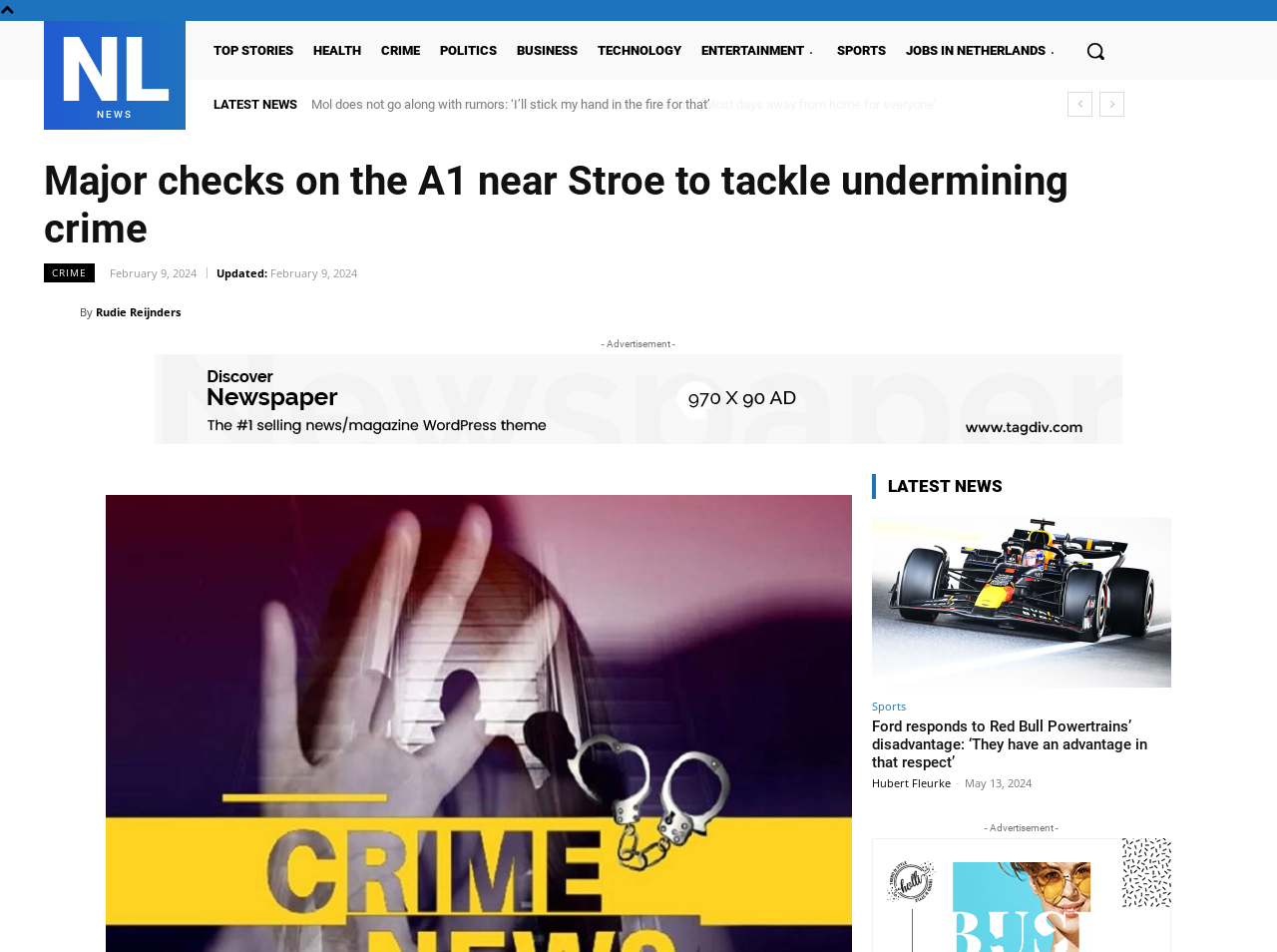What is the section of the webpage that displays the latest news?
From the image, provide a succinct answer in one word or a short phrase.

LATEST NEWS